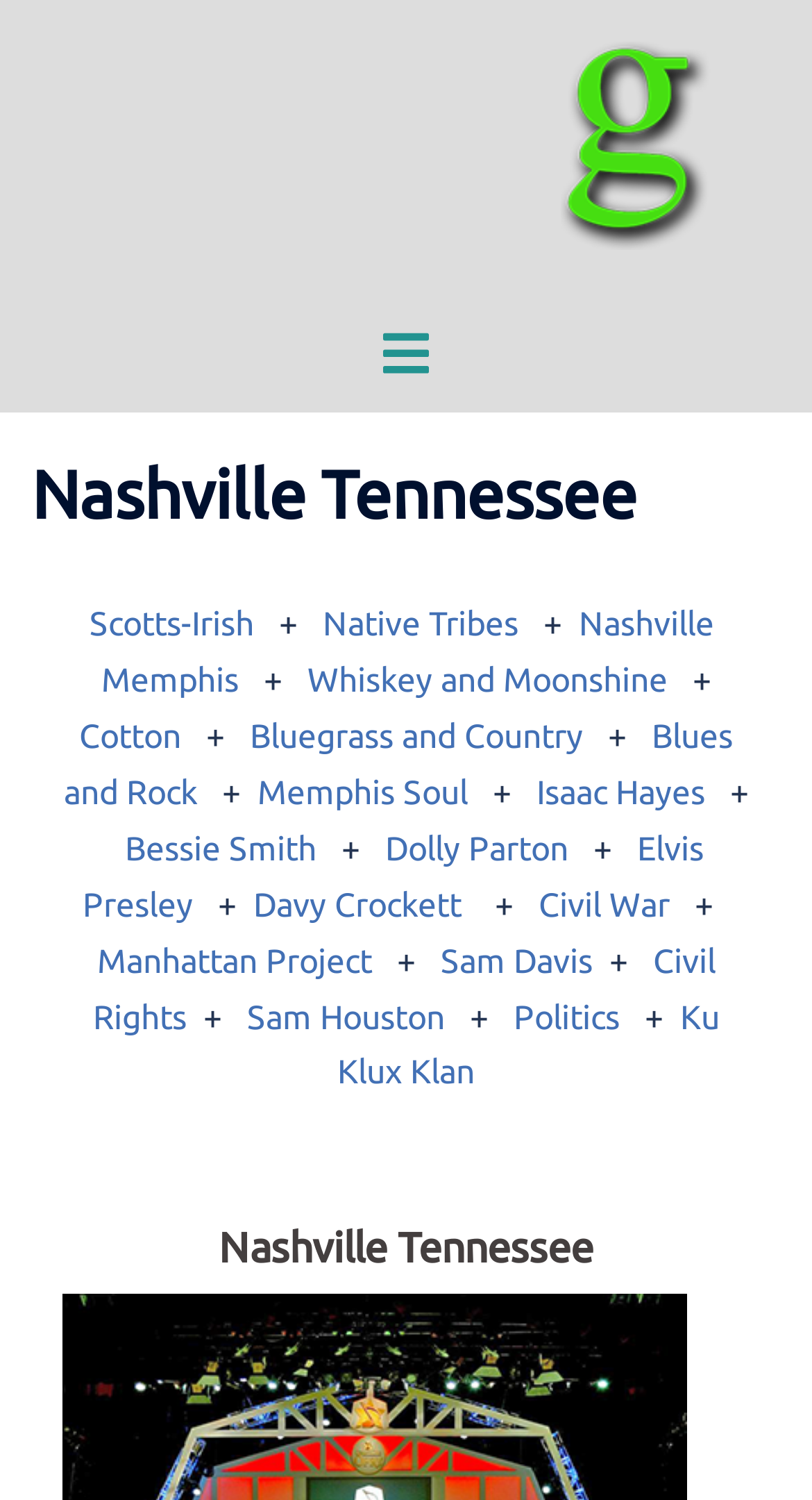Is there an image on the webpage? Using the information from the screenshot, answer with a single word or phrase.

Yes